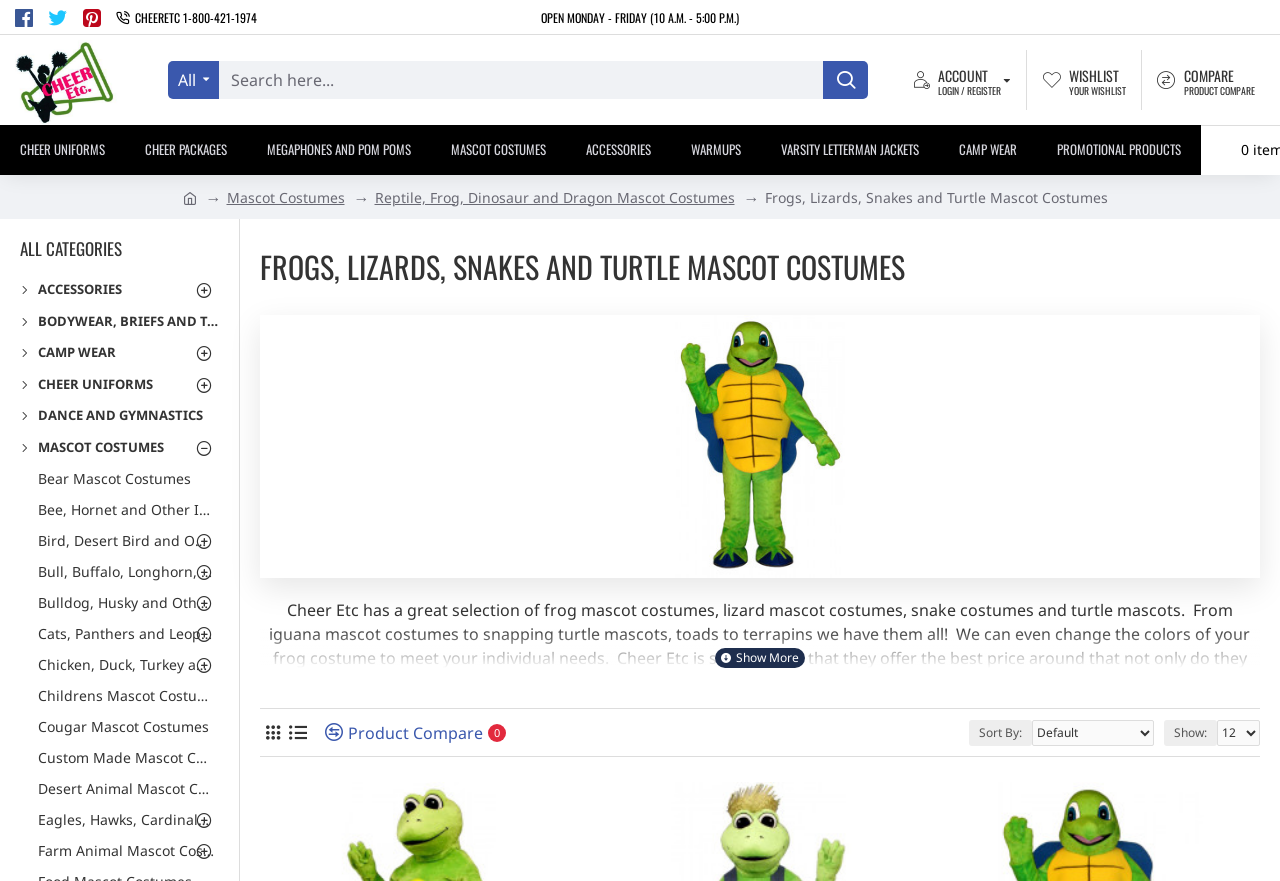Provide a one-word or short-phrase answer to the question:
Can the colors of the frog costume be changed?

Yes